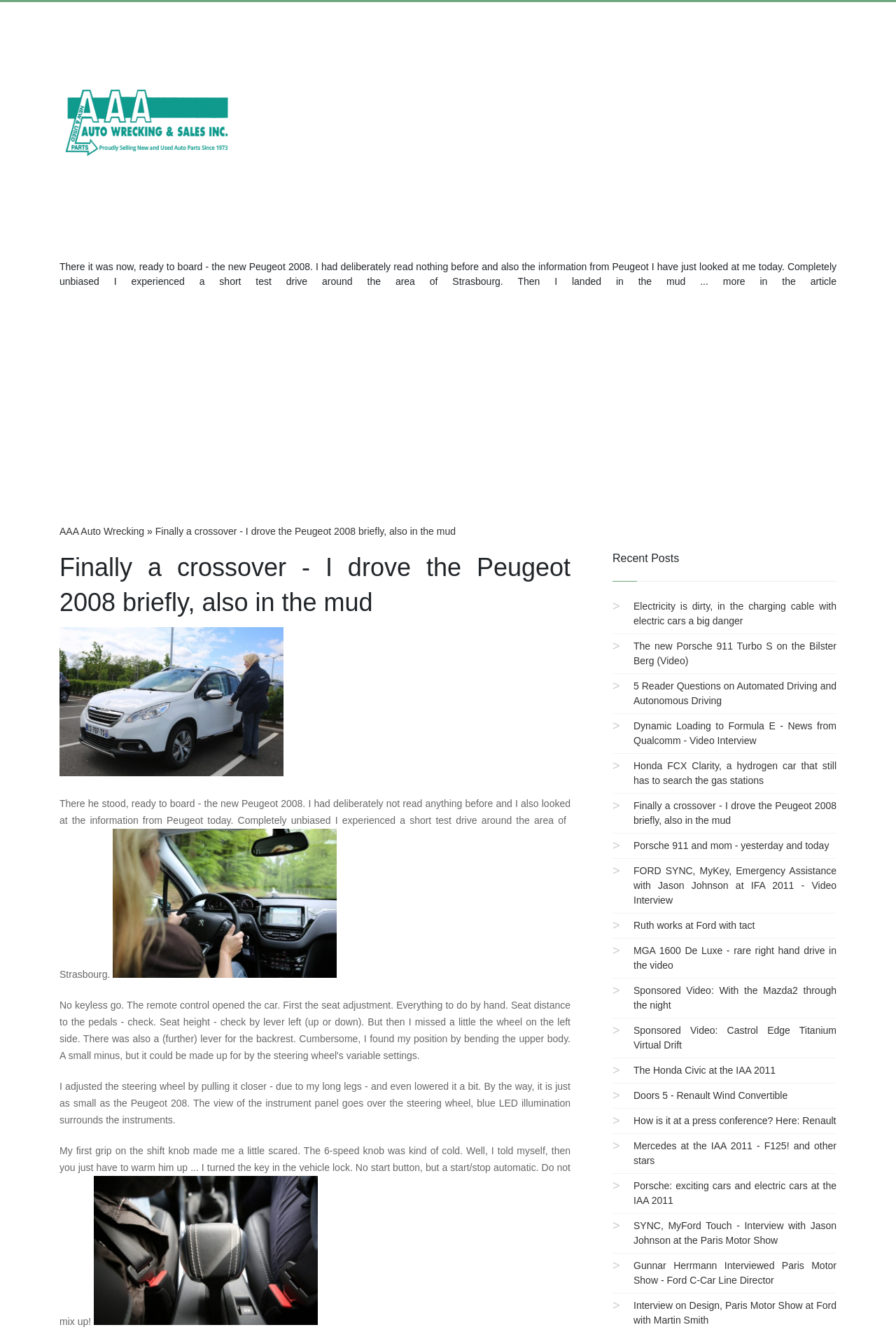Please specify the bounding box coordinates of the area that should be clicked to accomplish the following instruction: "View grants and funding information". The coordinates should consist of four float numbers between 0 and 1, i.e., [left, top, right, bottom].

None